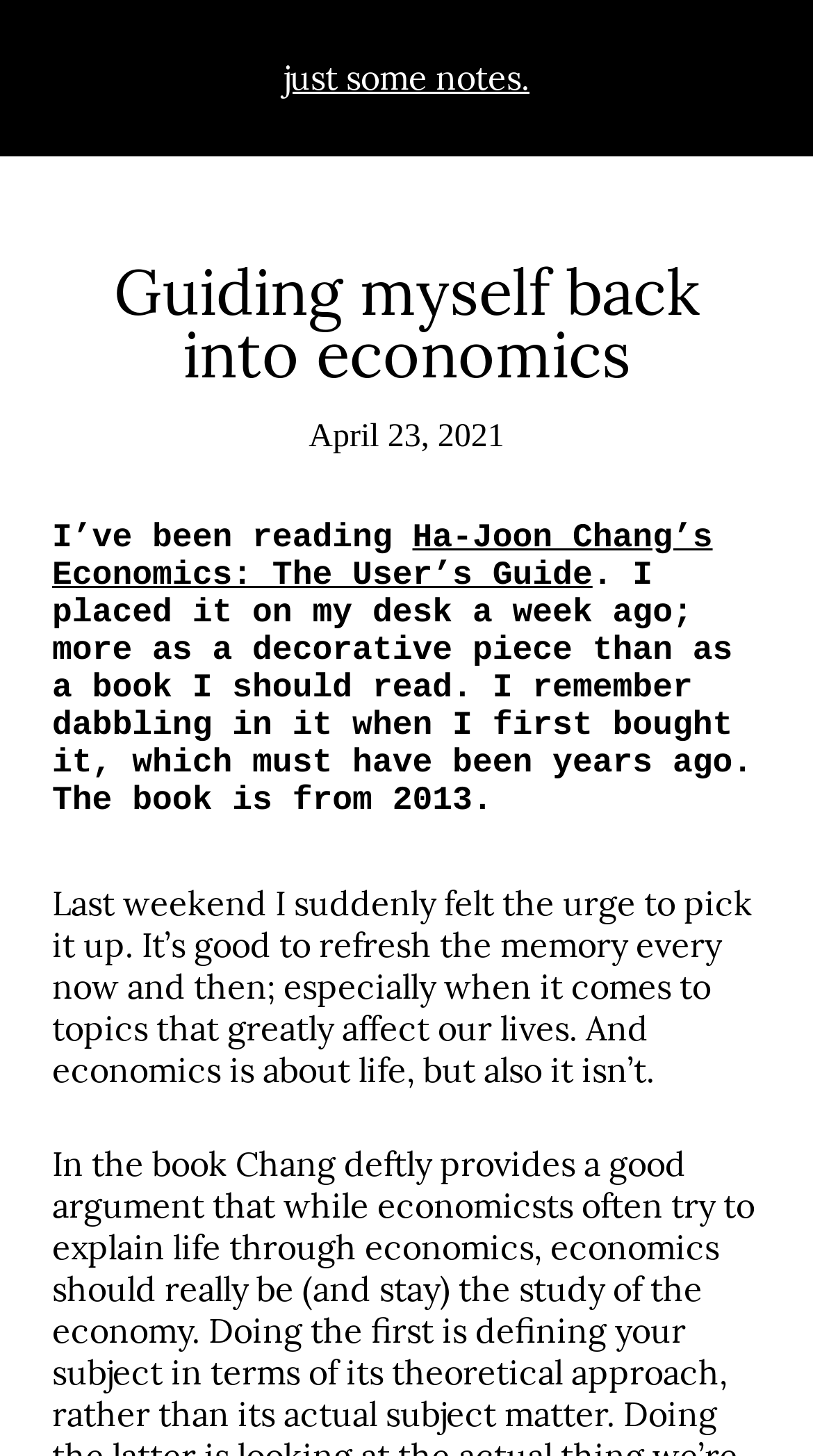What is the author of the book being read?
Provide an in-depth and detailed explanation in response to the question.

The answer can be found in the link text 'Ha-Joon Chang’s Economics: The User’s Guide' which is a book title and the author's name is part of it.